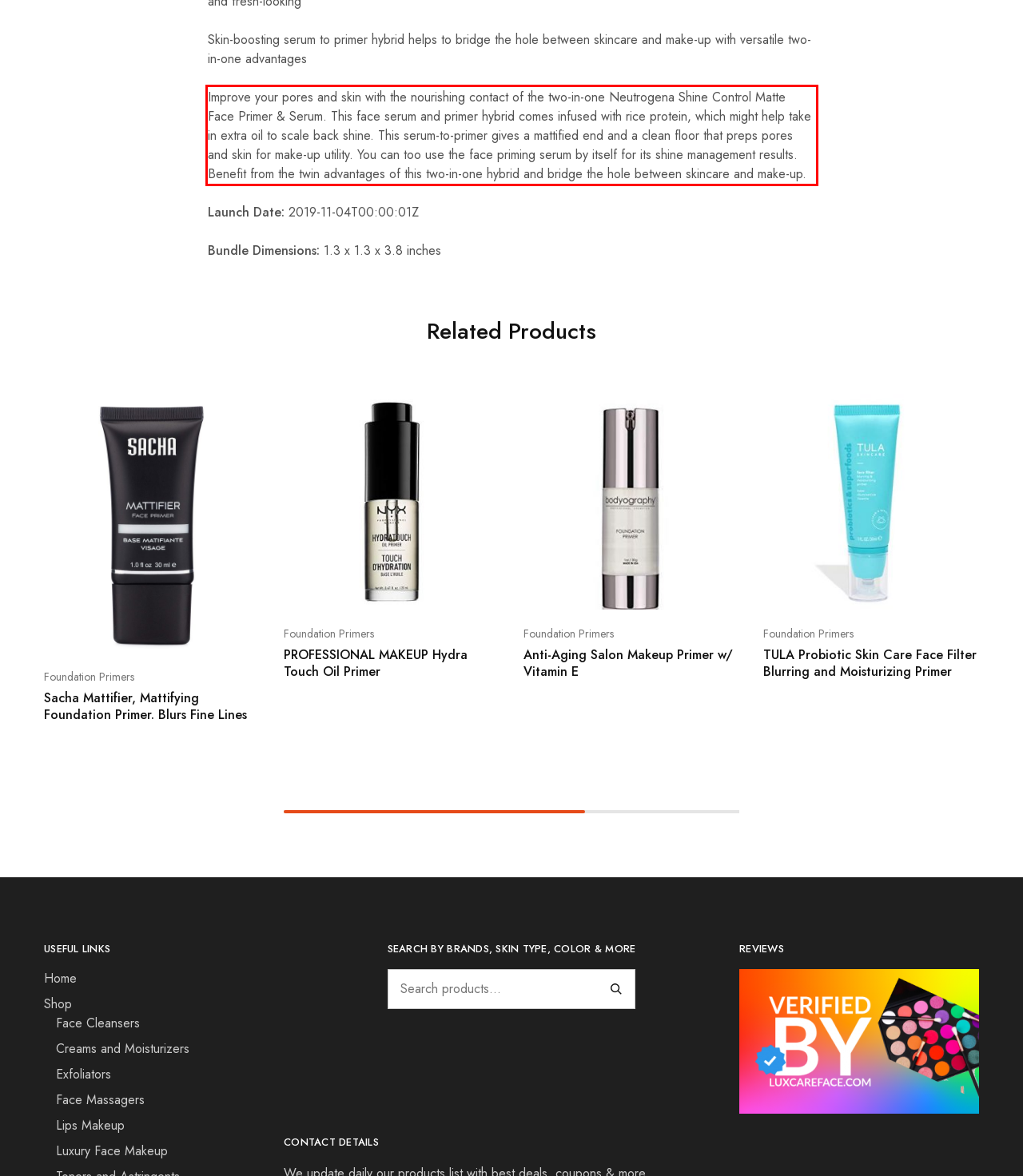Review the webpage screenshot provided, and perform OCR to extract the text from the red bounding box.

Improve your pores and skin with the nourishing contact of the two-in-one Neutrogena Shine Control Matte Face Primer & Serum. This face serum and primer hybrid comes infused with rice protein, which might help take in extra oil to scale back shine. This serum-to-primer gives a mattified end and a clean floor that preps pores and skin for make-up utility. You can too use the face priming serum by itself for its shine management results. Benefit from the twin advantages of this two-in-one hybrid and bridge the hole between skincare and make-up.